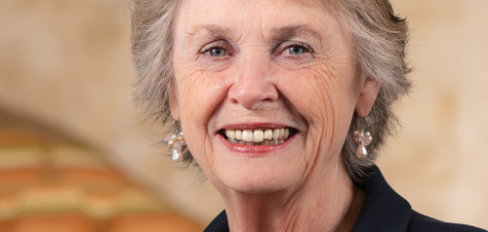What is Ambassador Enterprises' mission?
Give a detailed and exhaustive answer to the question.

According to the caption, Ambassador Enterprises' mission is to foster leadership and performance growth, which is achieved through the help of Performance Coaches like Patty Crisp, who contribute to the organization's goal by enhancing the performance and capacity of leaders within the organization and community partners.